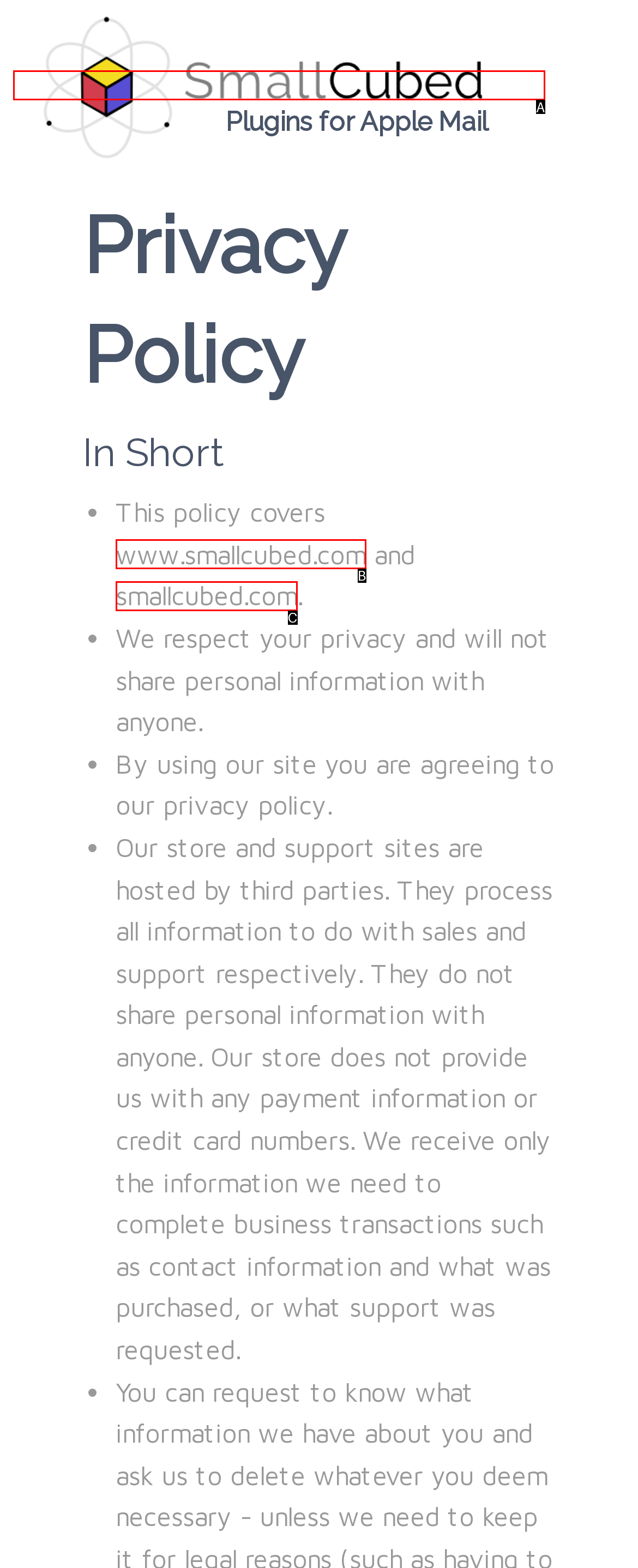From the given choices, determine which HTML element aligns with the description: www.smallcubed.com Respond with the letter of the appropriate option.

B